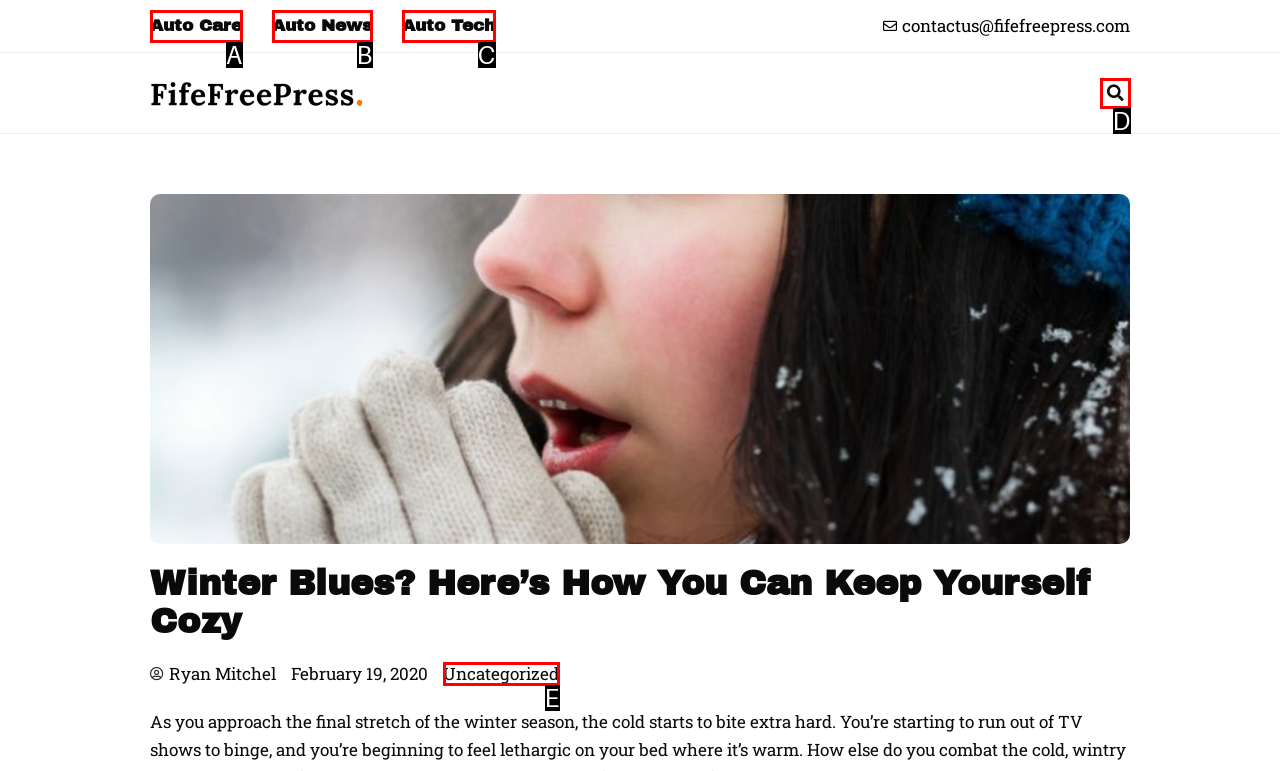From the choices provided, which HTML element best fits the description: Search? Answer with the appropriate letter.

D